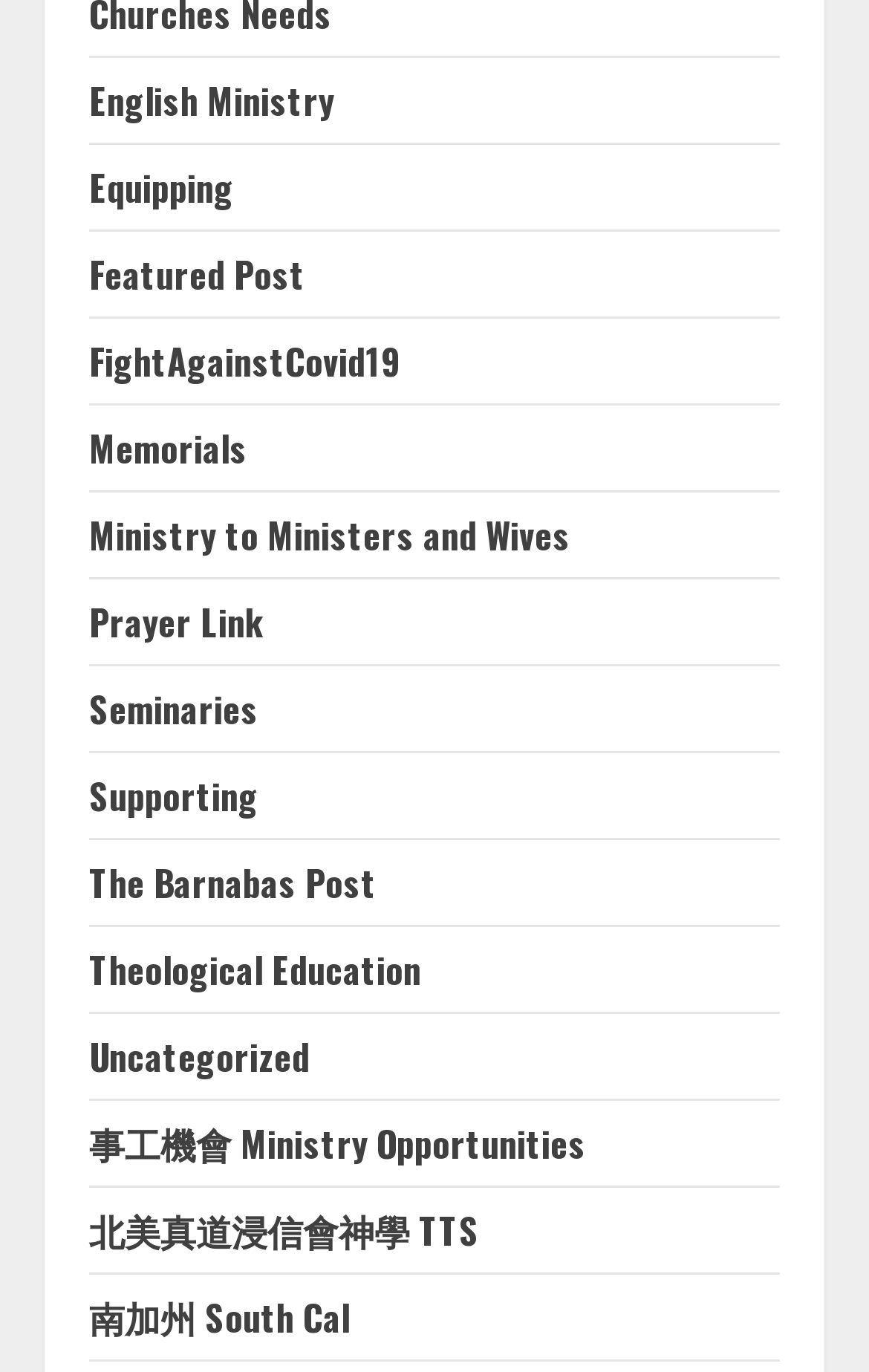How many links are there on the webpage?
Based on the image, provide your answer in one word or phrase.

19